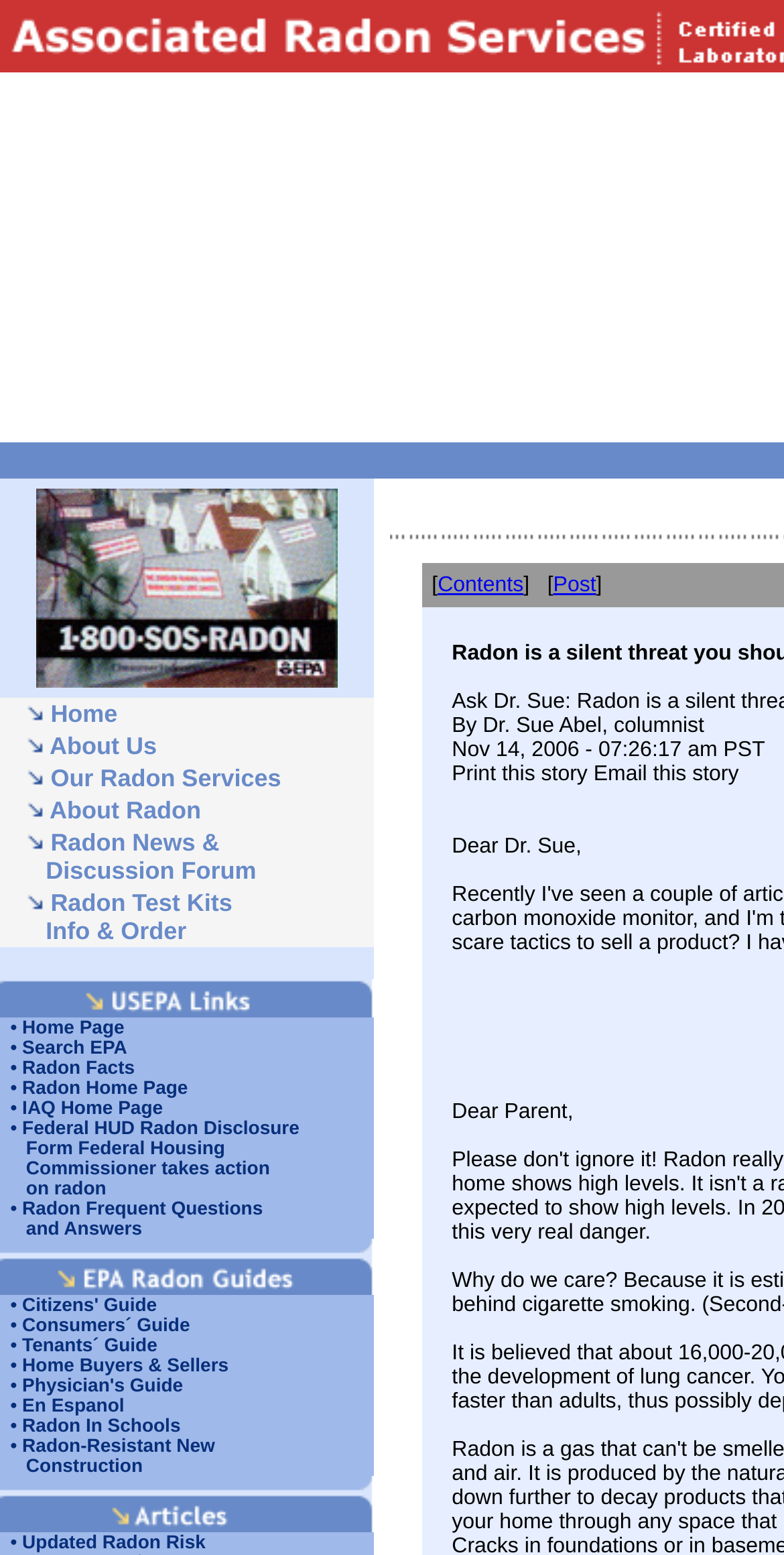Point out the bounding box coordinates of the section to click in order to follow this instruction: "Click on Home".

[0.03, 0.449, 0.477, 0.469]